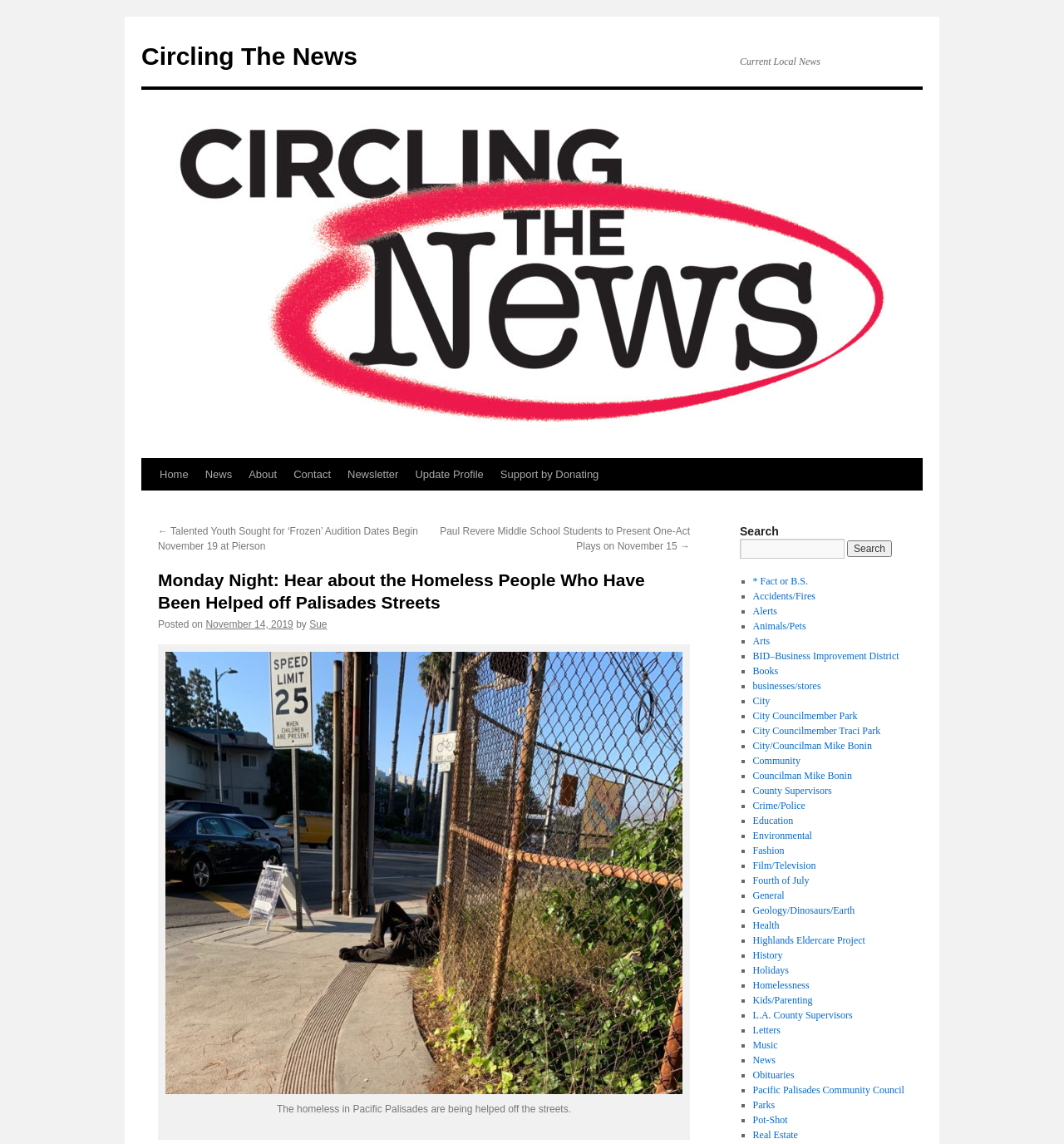What categories of news are available on this website?
Using the picture, provide a one-word or short phrase answer.

Various categories